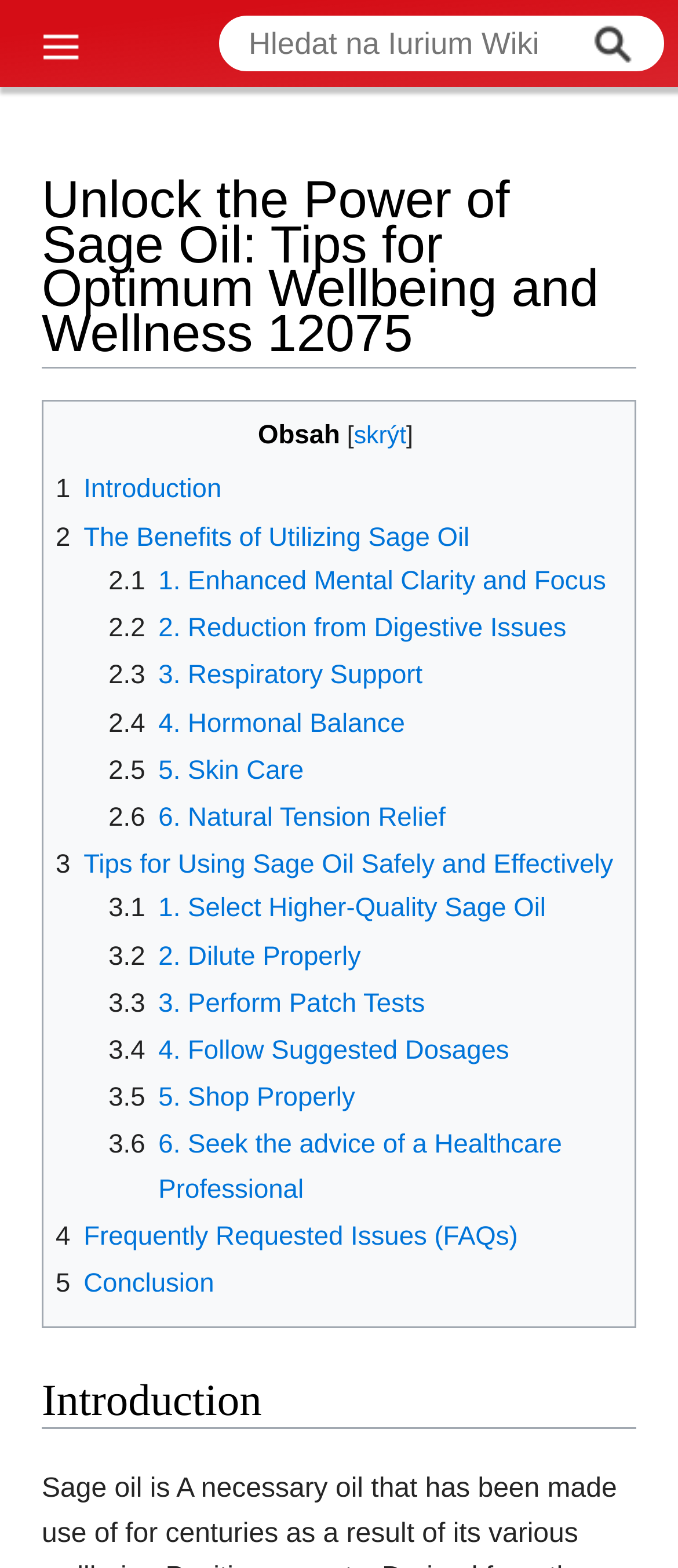How many tips are provided for using sage oil safely and effectively?
Provide a short answer using one word or a brief phrase based on the image.

6